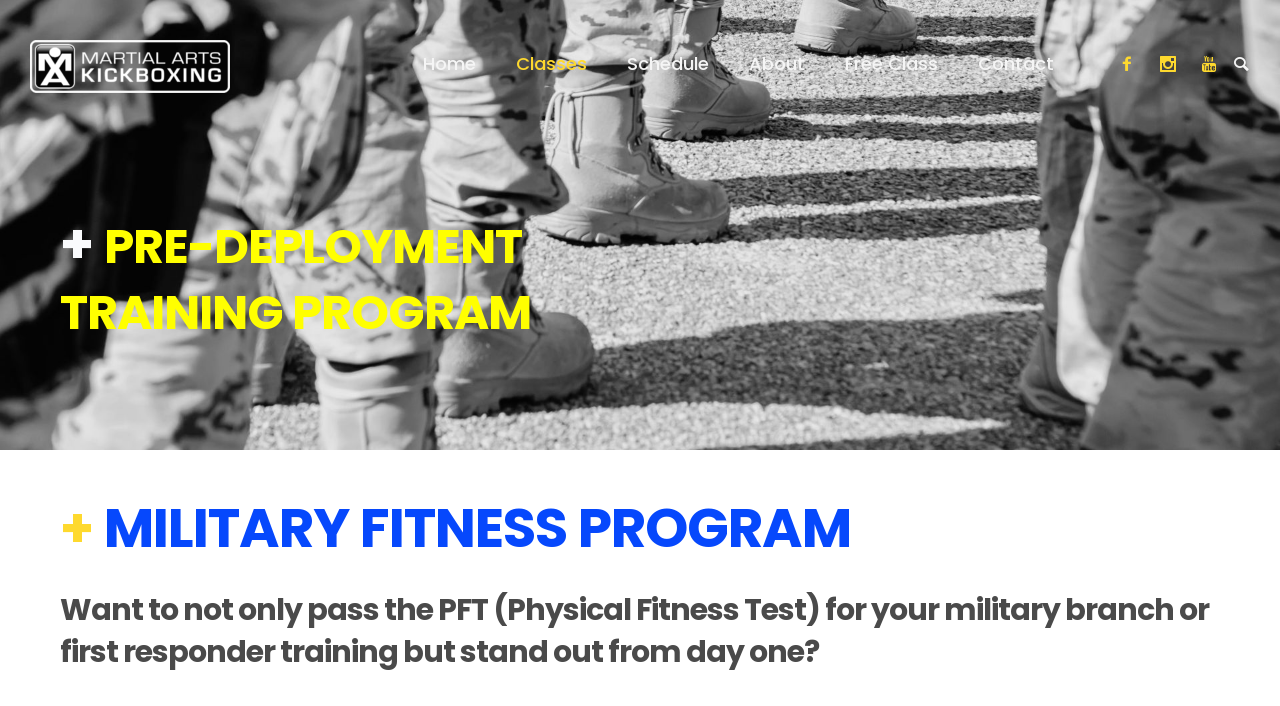Find and indicate the bounding box coordinates of the region you should select to follow the given instruction: "Contact LocaBee".

None